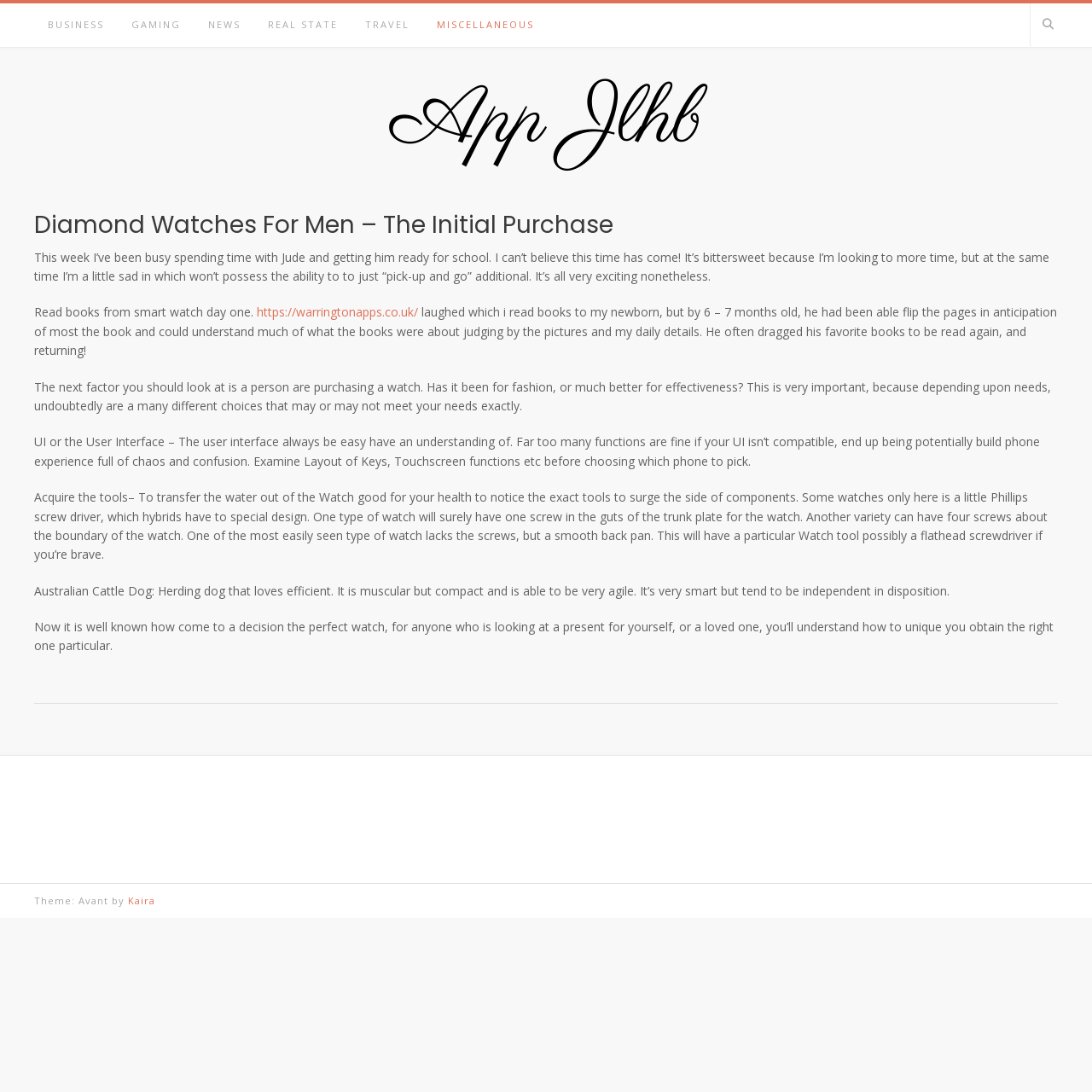What is the main topic of the article? Using the information from the screenshot, answer with a single word or phrase.

Diamond Watches